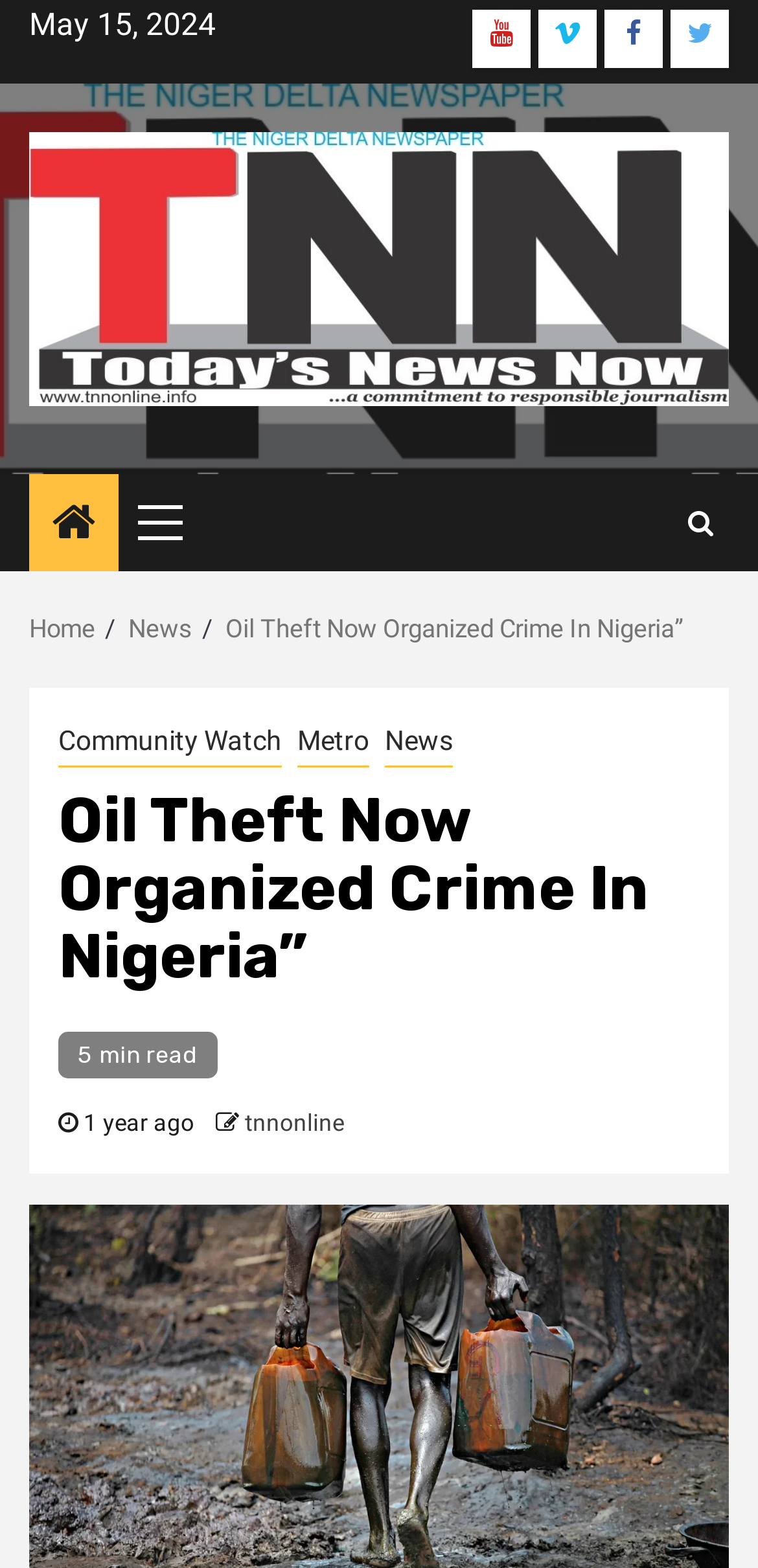Please give a succinct answer to the question in one word or phrase:
How many social media links are there?

4